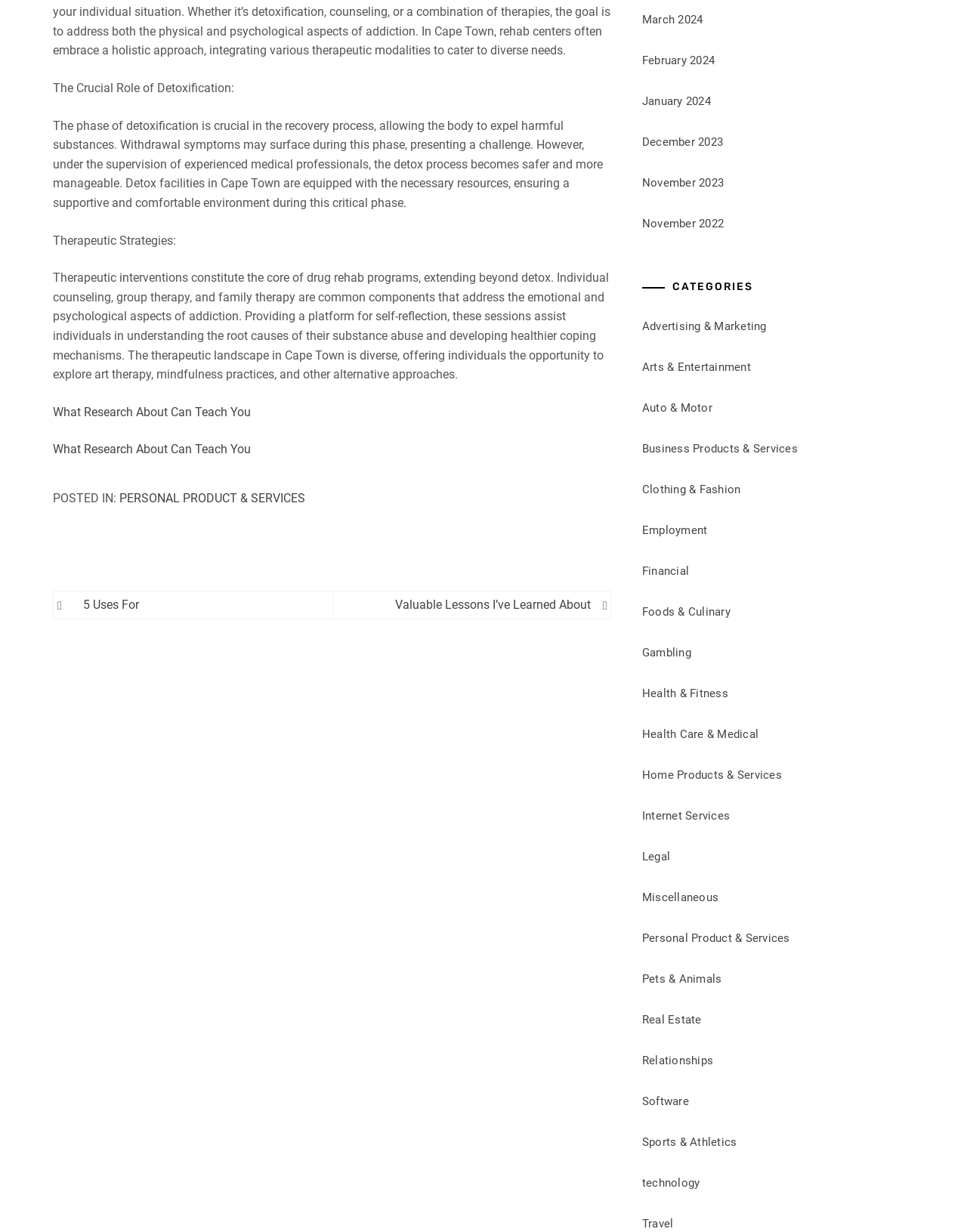Find the bounding box coordinates corresponding to the UI element with the description: "Powered by Shopify". The coordinates should be formatted as [left, top, right, bottom], with values as floats between 0 and 1.

None